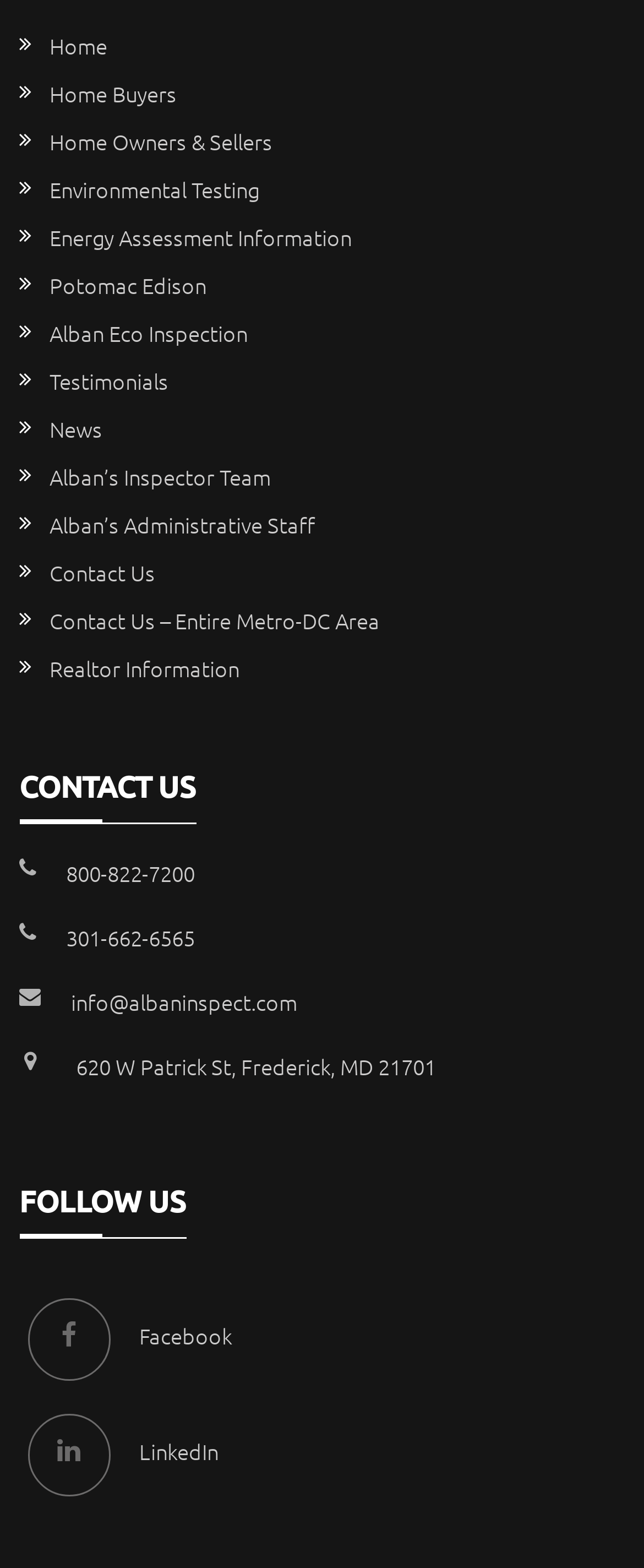What is the email address for Alban Inspect?
Please answer the question as detailed as possible based on the image.

I looked for the email address associated with Alban Inspect and found it to be 'info@albaninspect.com'.